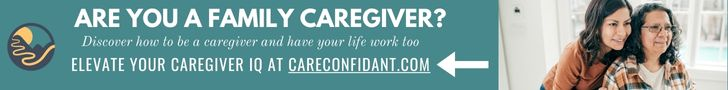Provide a brief response to the question using a single word or phrase: 
What is the dual focus of the banner?

Caregiving and personal well-being